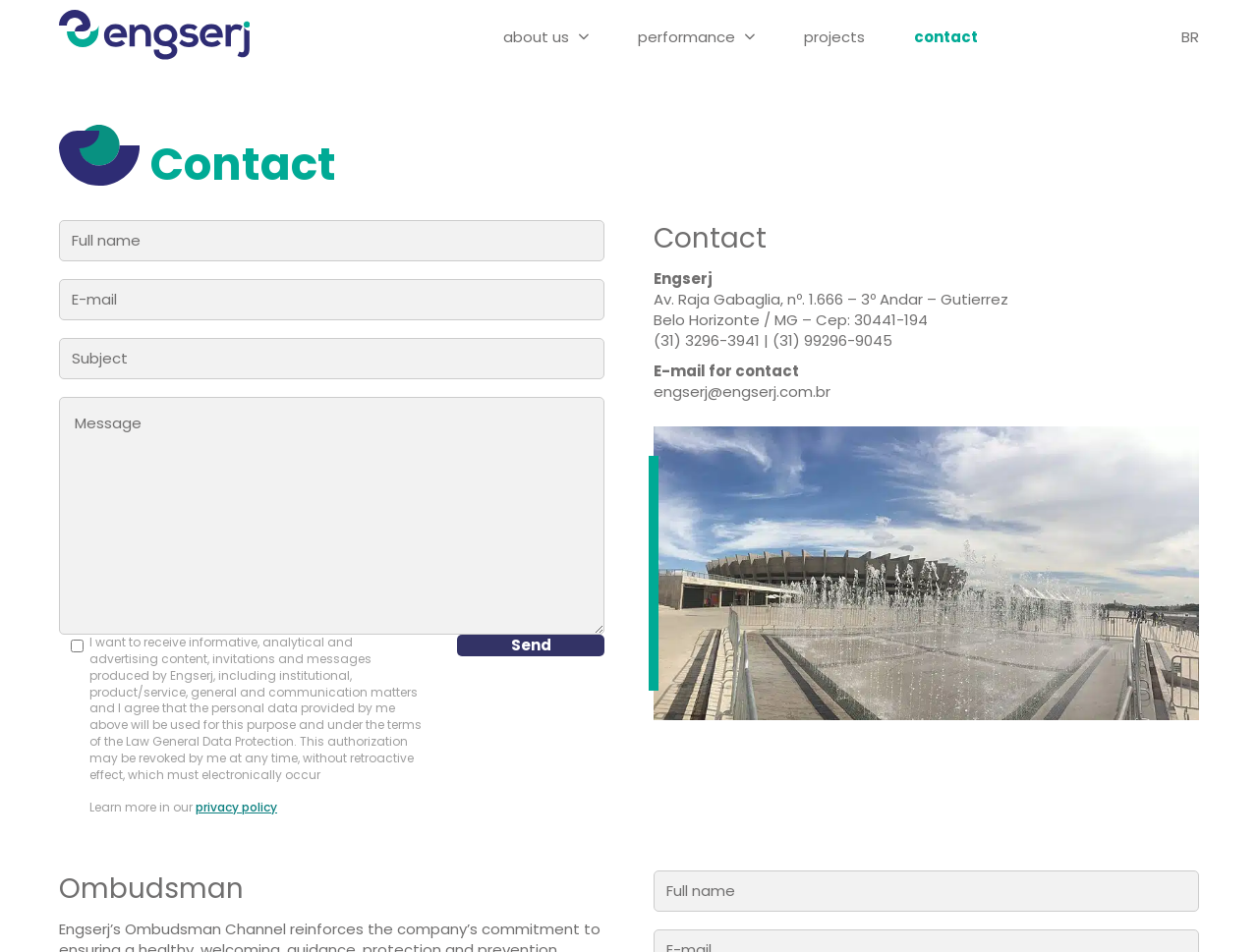Please identify the coordinates of the bounding box for the clickable region that will accomplish this instruction: "Click the 'privacy policy' link".

[0.155, 0.839, 0.22, 0.857]